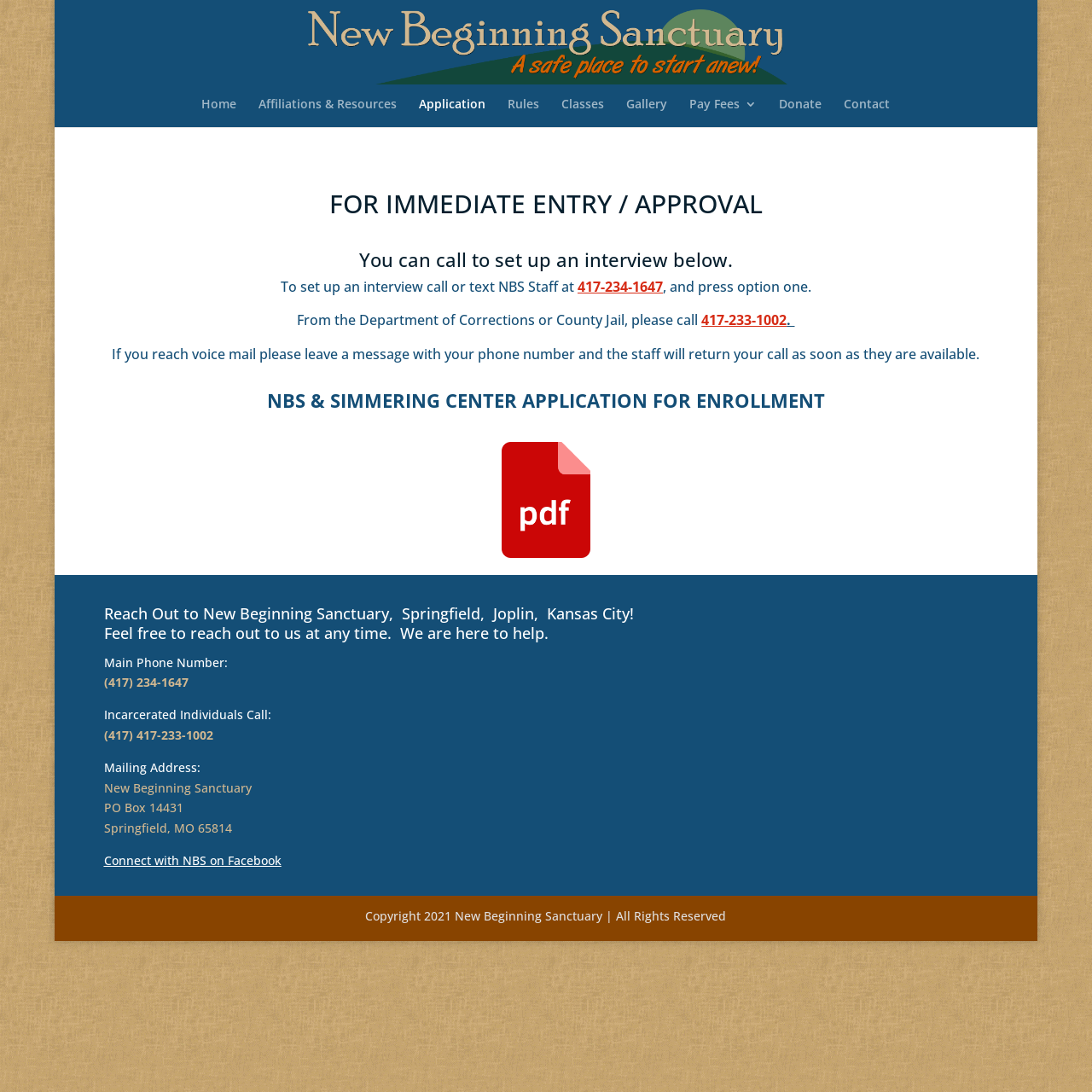Please determine the bounding box coordinates for the element with the description: "Home".

[0.185, 0.09, 0.217, 0.116]